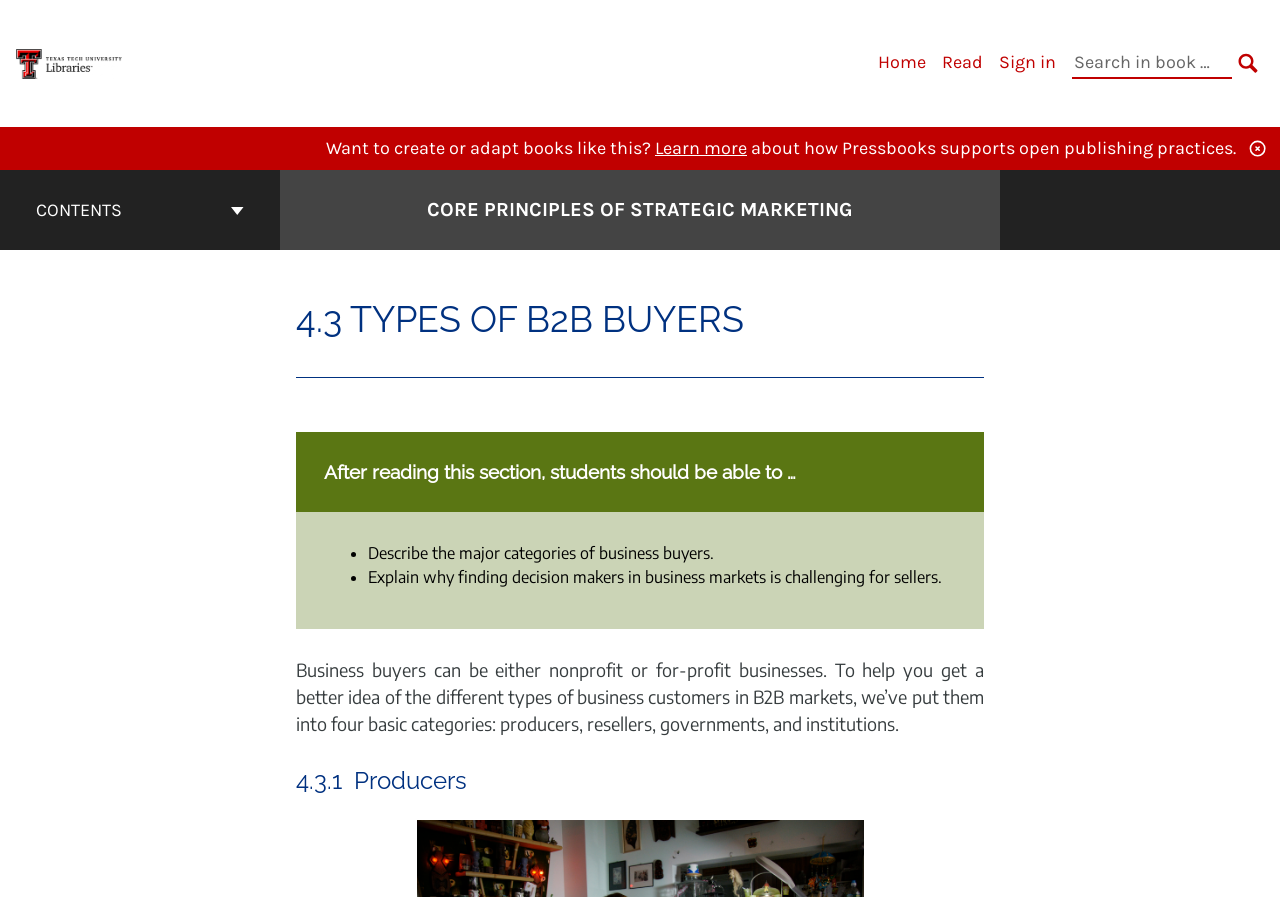Find the bounding box coordinates of the clickable area required to complete the following action: "Click on the 'Learn more' link".

[0.512, 0.153, 0.584, 0.177]